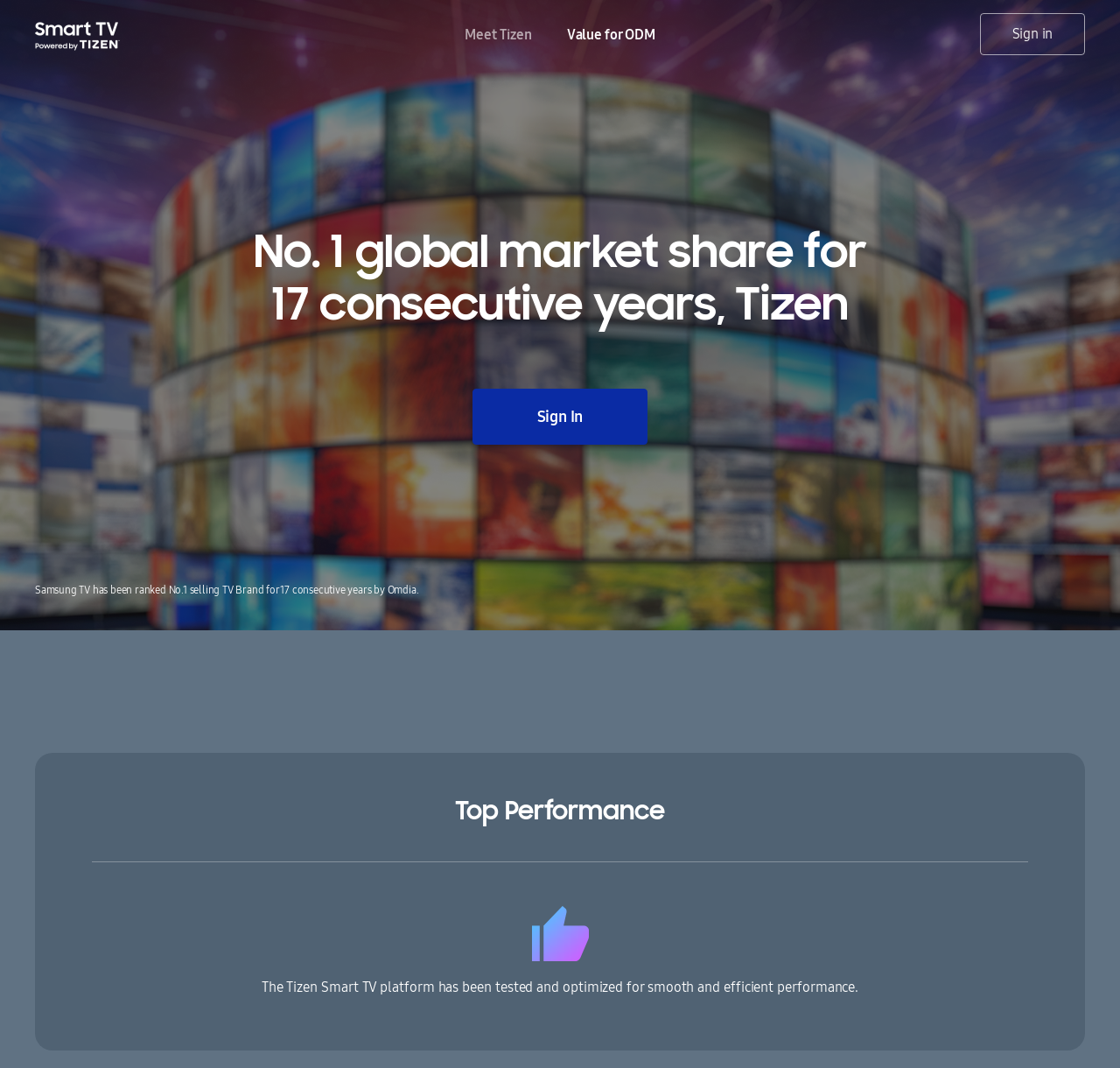Elaborate on the information and visuals displayed on the webpage.

The webpage is titled "Samsung Tizen Developers" and has a prominent heading with the same title at the top left corner. Below the title, there are three links aligned horizontally: "Meet Tizen", "Value for ODM", and "Sign in" from left to right. 

Further down, there is a large heading that spans almost the entire width of the page, stating "No. 1 global market share for 17 consecutive years, Tizen". 

On the right side of the page, there is a "Sign In" link. Below it, there is a paragraph of text that reads "Samsung TV has been ranked No.1 selling TV Brand for 17 consecutive years by Omdia." 

Towards the bottom of the page, there is a section with a heading "Top Performance" and a paragraph of text that describes the Tizen Smart TV platform's performance, stating that it has been tested and optimized for smooth and efficient performance.